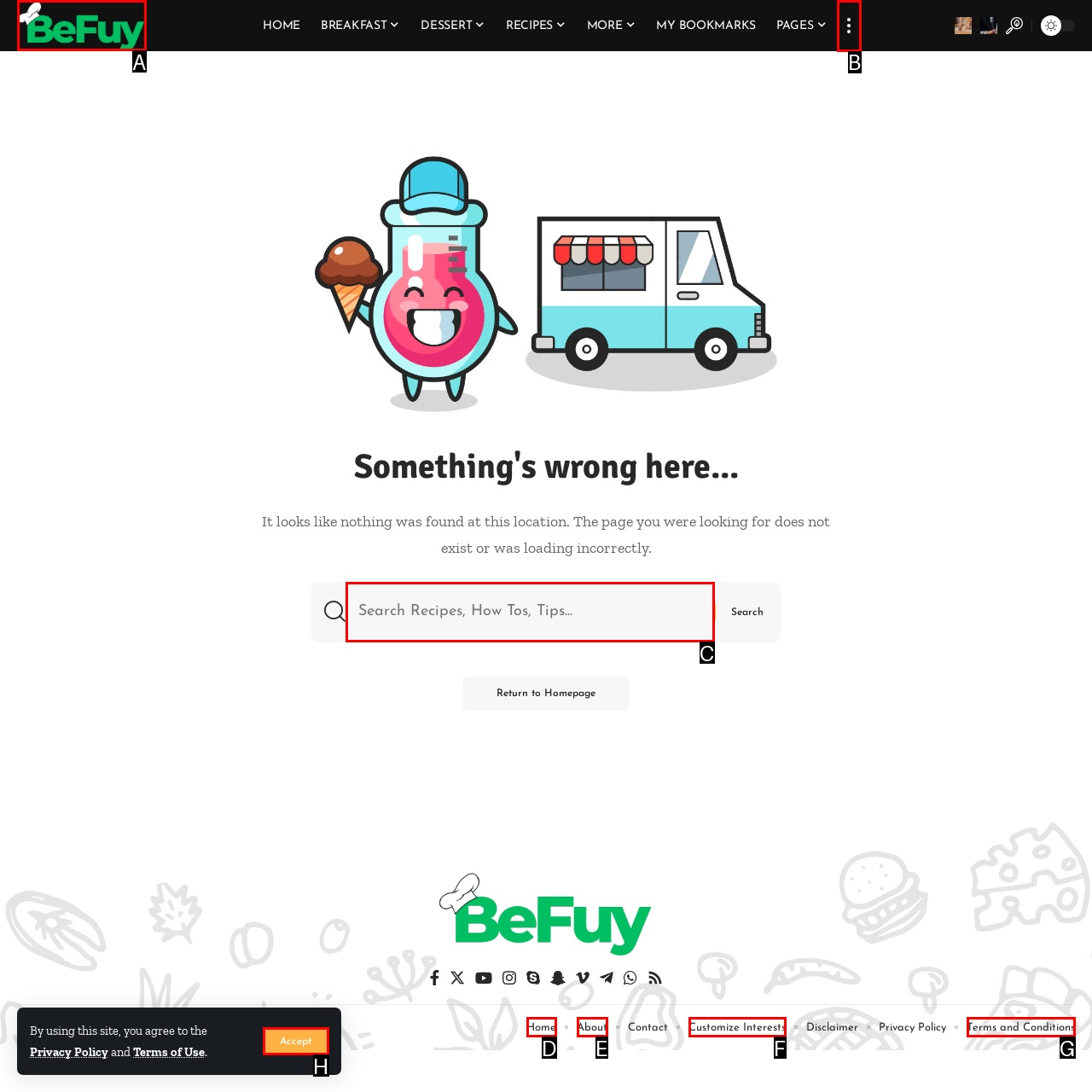Tell me which option best matches the description: Terms and Conditions
Answer with the option's letter from the given choices directly.

G